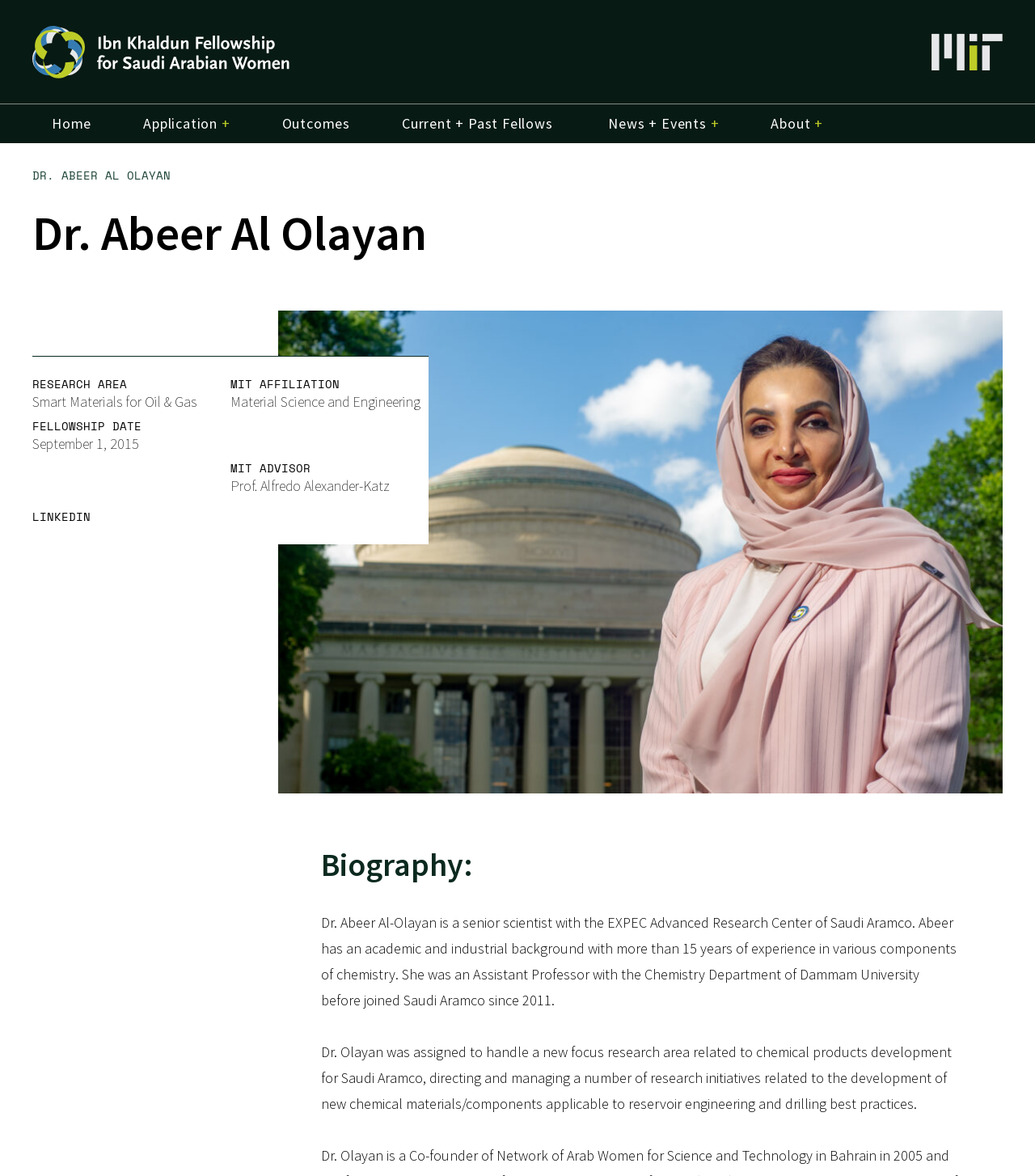Who is Dr. Abeer Al-Olayan's MIT advisor?
Refer to the image and respond with a one-word or short-phrase answer.

Prof. Alfredo Alexander-Katz